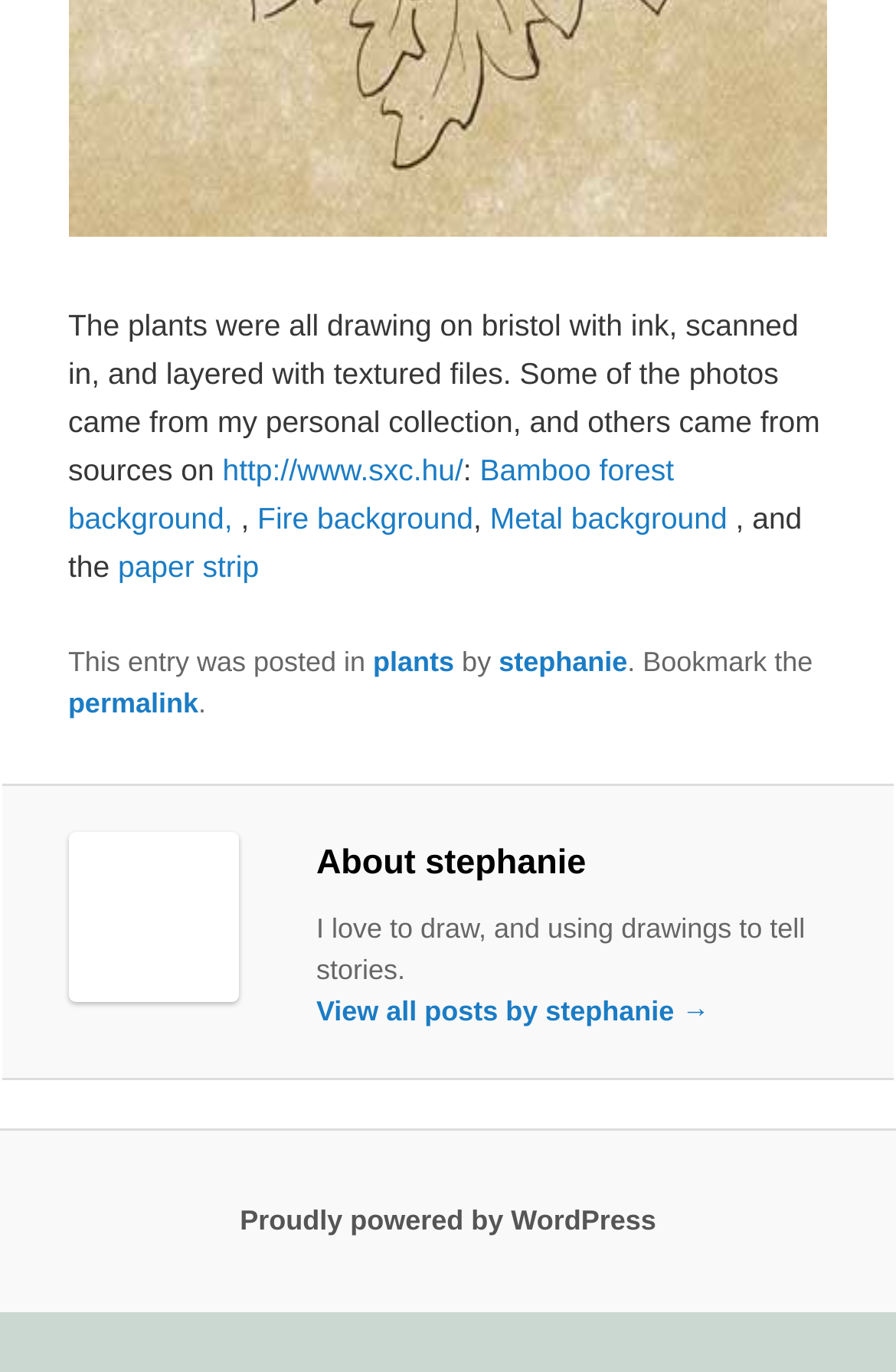Locate the bounding box coordinates of the area you need to click to fulfill this instruction: 'Visit the source of Bamboo forest background'. The coordinates must be in the form of four float numbers ranging from 0 to 1: [left, top, right, bottom].

[0.076, 0.33, 0.752, 0.391]